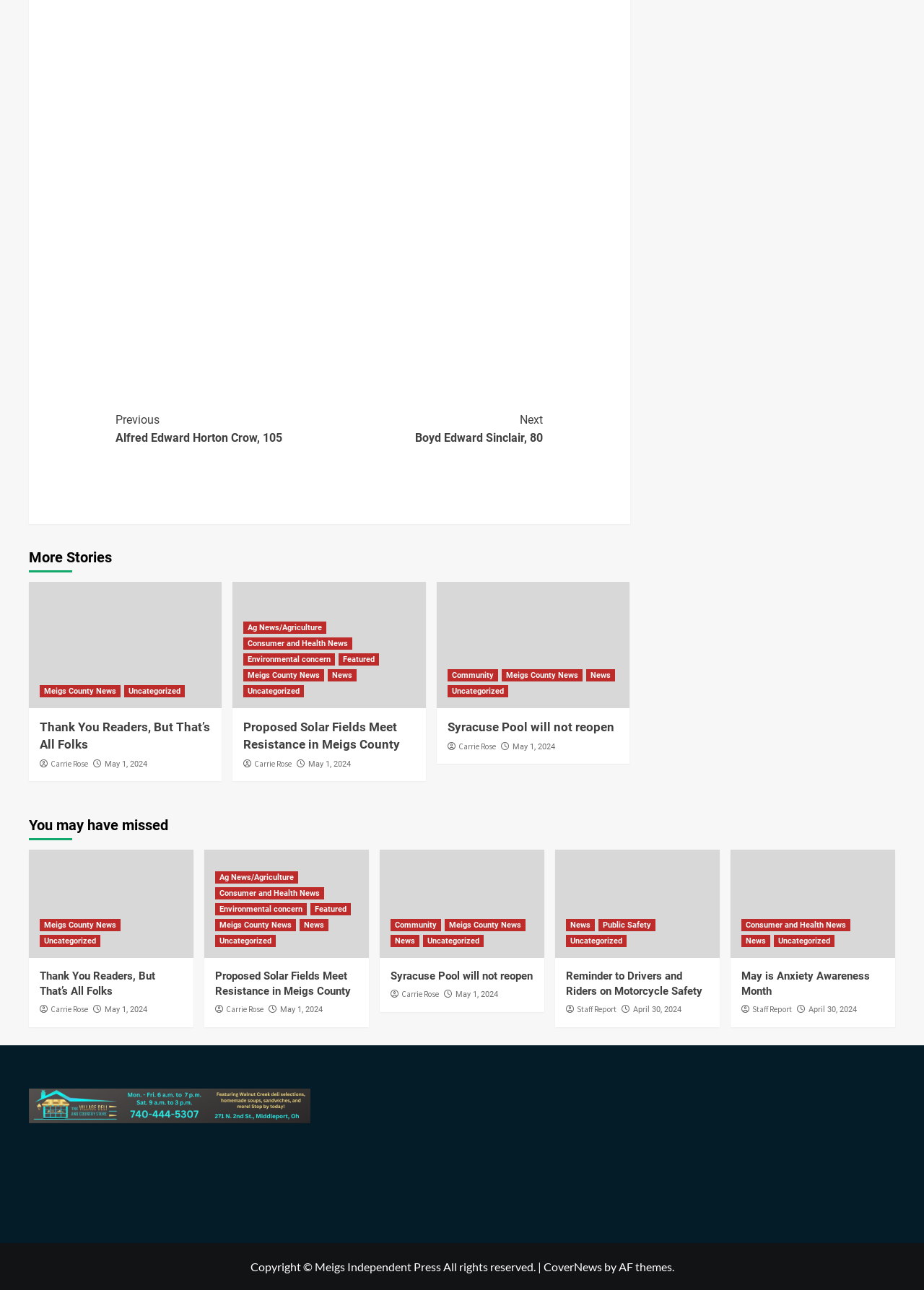Respond with a single word or phrase for the following question: 
What is the category of the news 'Syracuse Pool will not reopen'?

Community